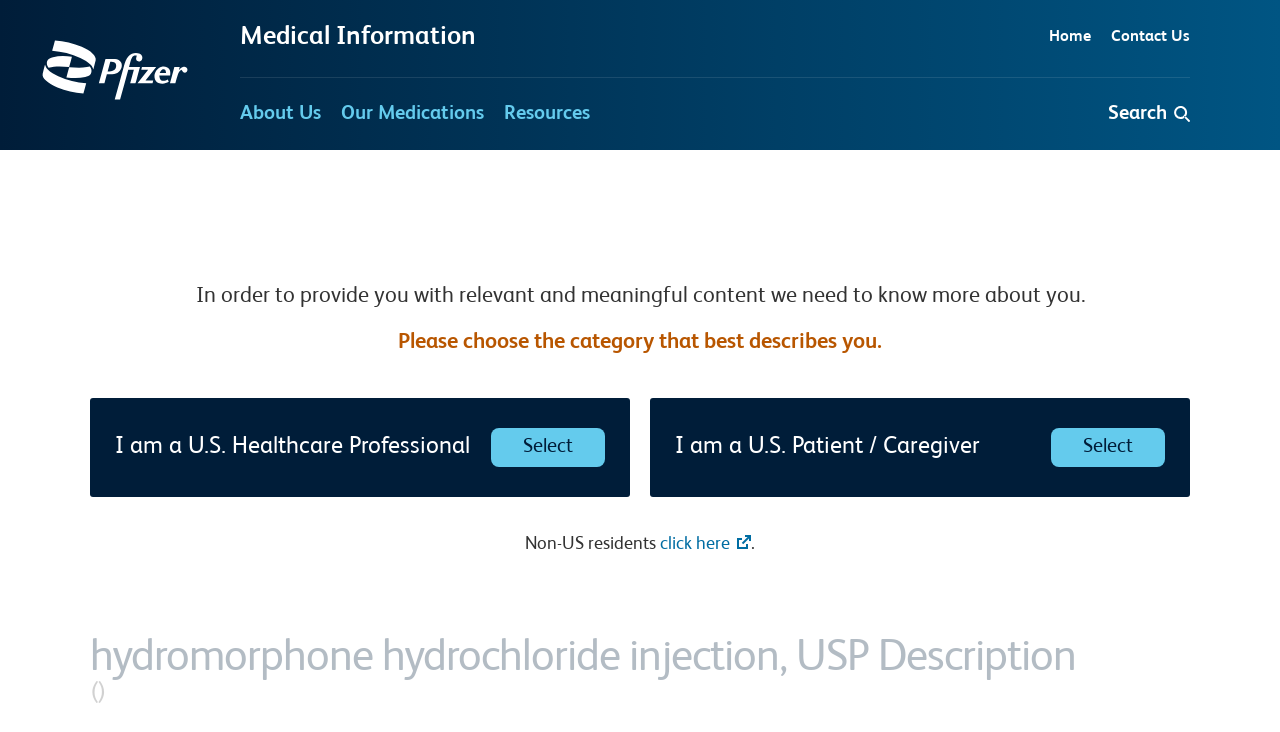What is the alternative option for Non-US residents?
Based on the image, please offer an in-depth response to the question.

The webpage has a section that mentions 'Non-US residents' and provides a link that says 'click here', which suggests that this is an alternative option for Non-US residents.